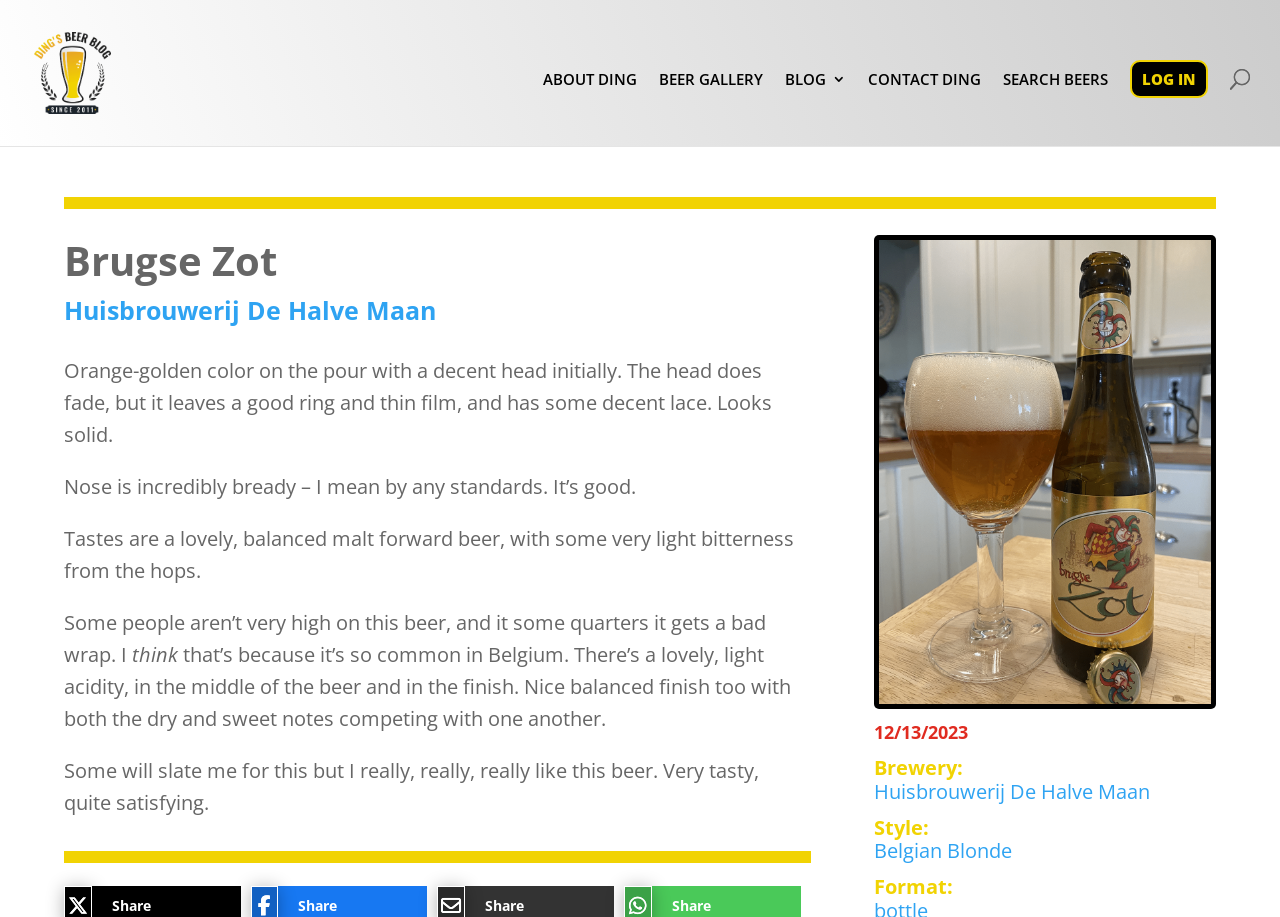What is the name of the beer being reviewed?
Relying on the image, give a concise answer in one word or a brief phrase.

Brugse Zot